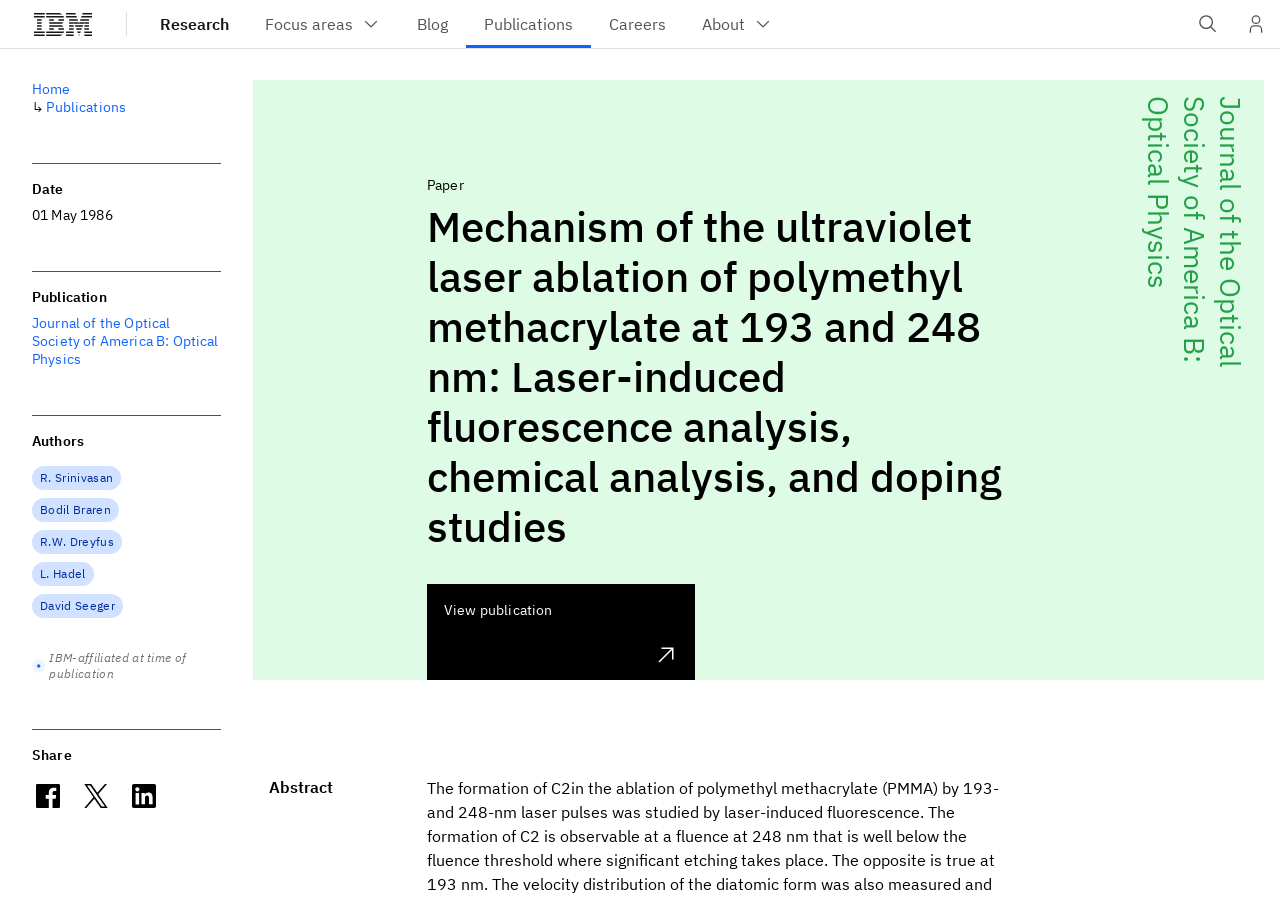Please find the main title text of this webpage.

Mechanism of the ultraviolet laser ablation of polymethyl methacrylate at 193 and 248 nm: Laser-induced fluorescence analysis, chemical analysis, and doping studies